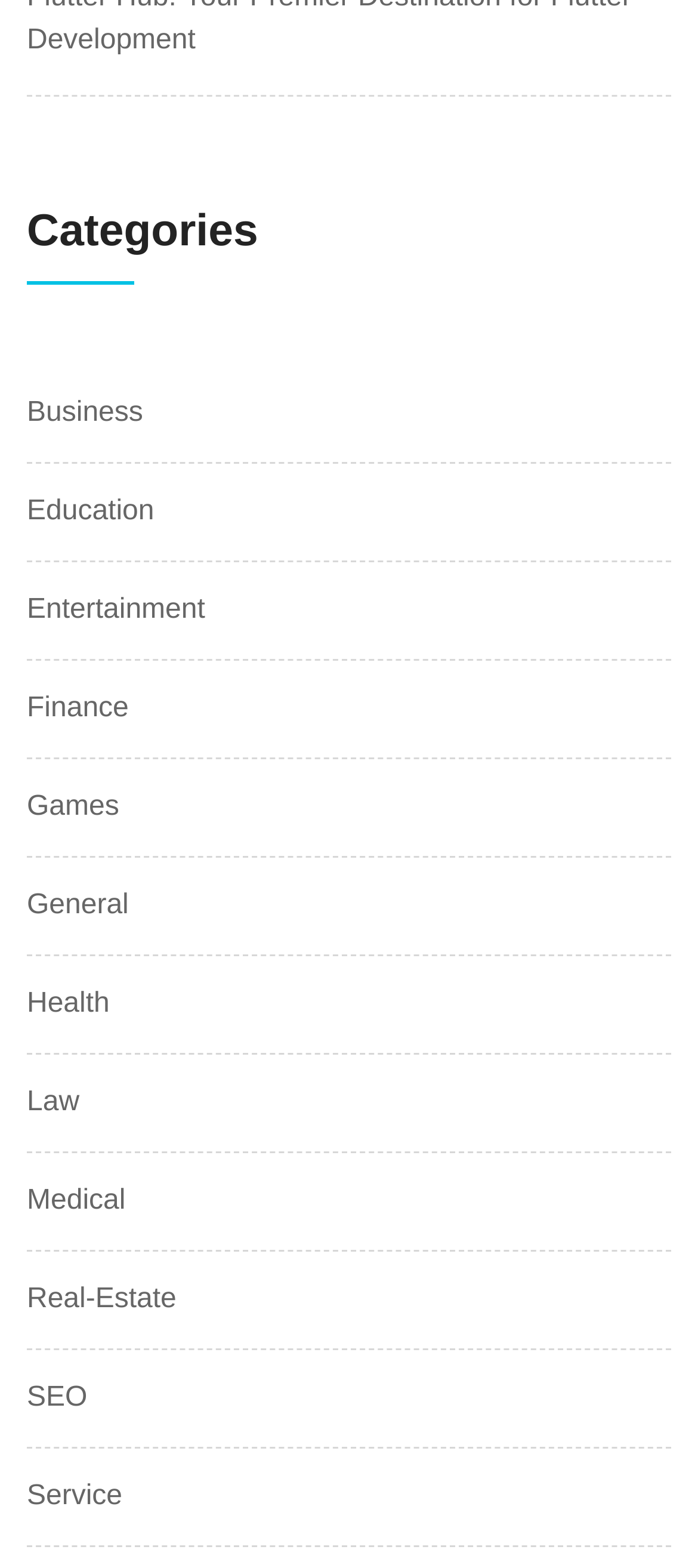Please identify the coordinates of the bounding box for the clickable region that will accomplish this instruction: "Go to Finance page".

[0.038, 0.438, 0.184, 0.465]